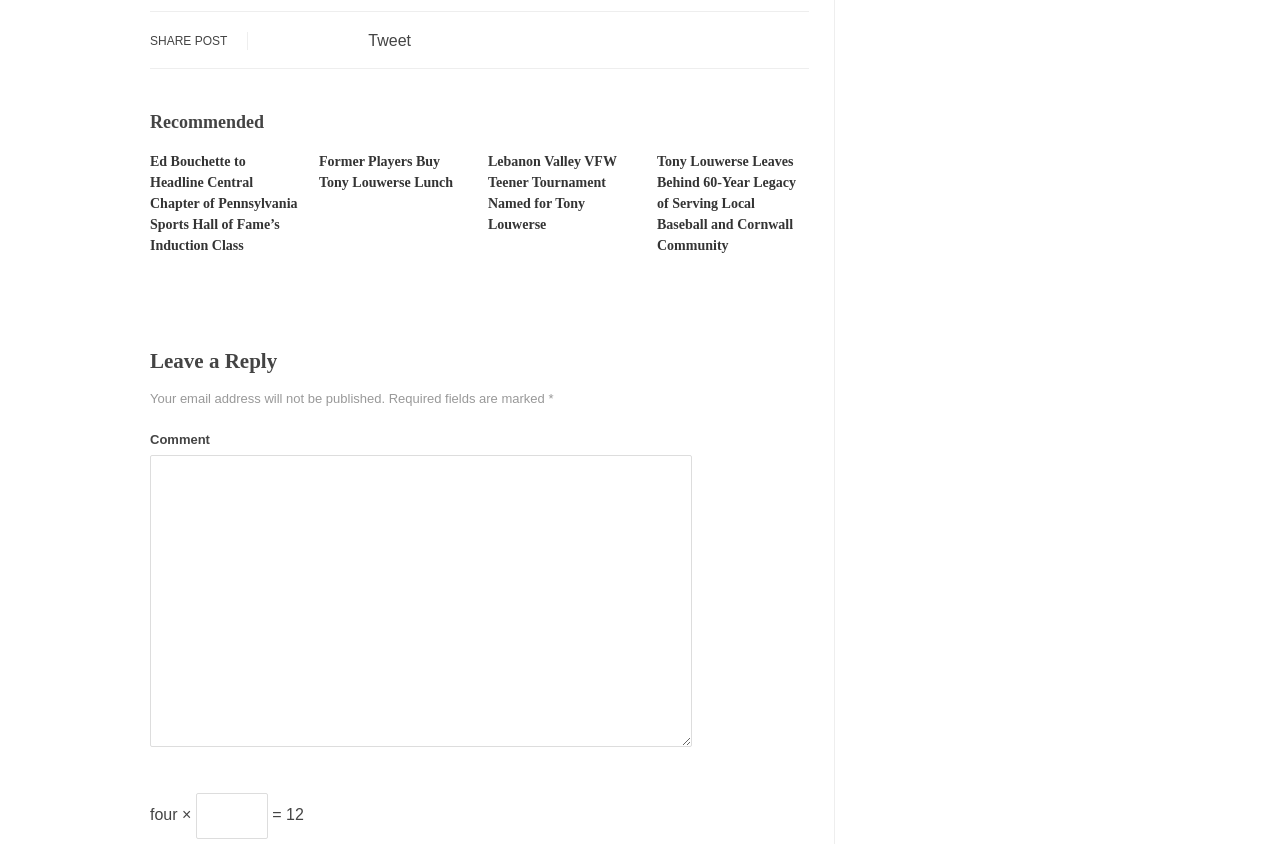Using the information in the image, could you please answer the following question in detail:
What is the function of the 'Comment' textbox?

The 'Comment' textbox is used to allow users to leave a comment or feedback on the current post or article, enabling them to engage with the content and interact with the author or other readers.